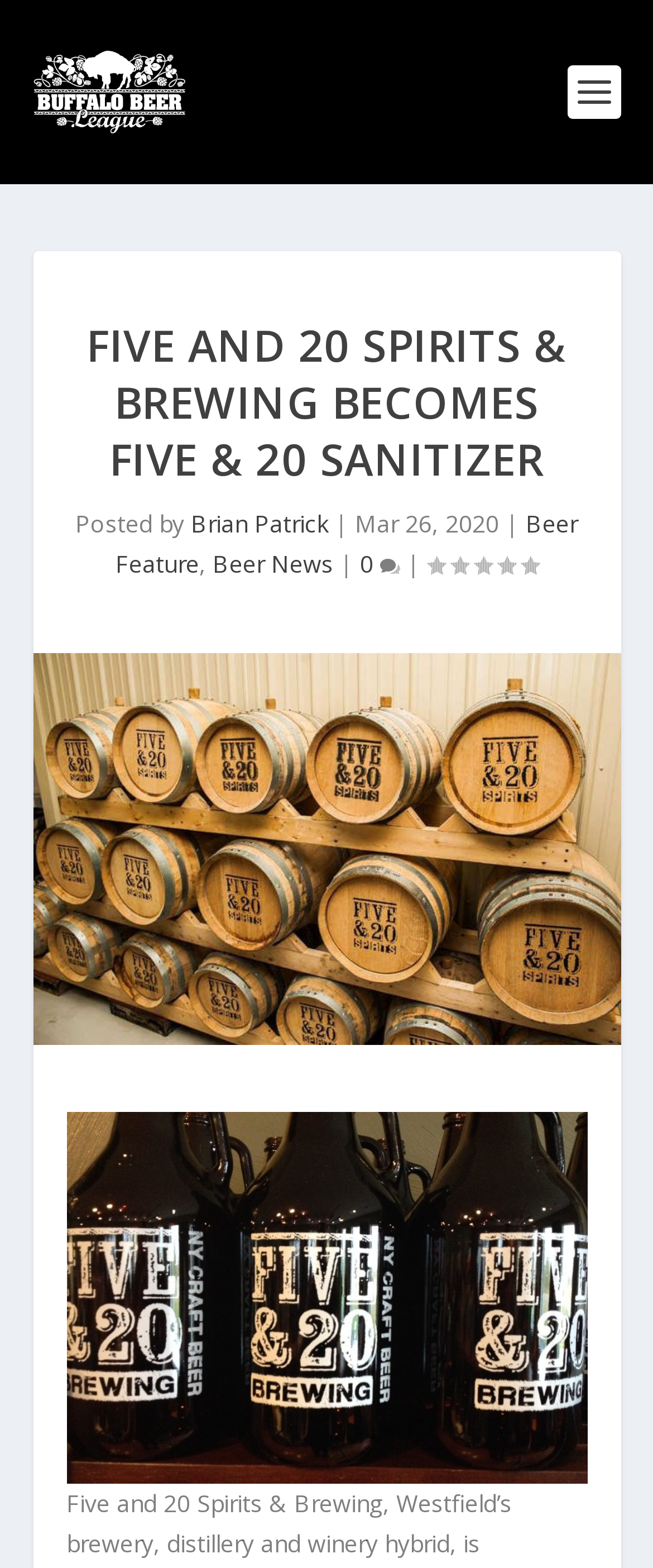Given the description "0", determine the bounding box of the corresponding UI element.

[0.551, 0.349, 0.613, 0.37]